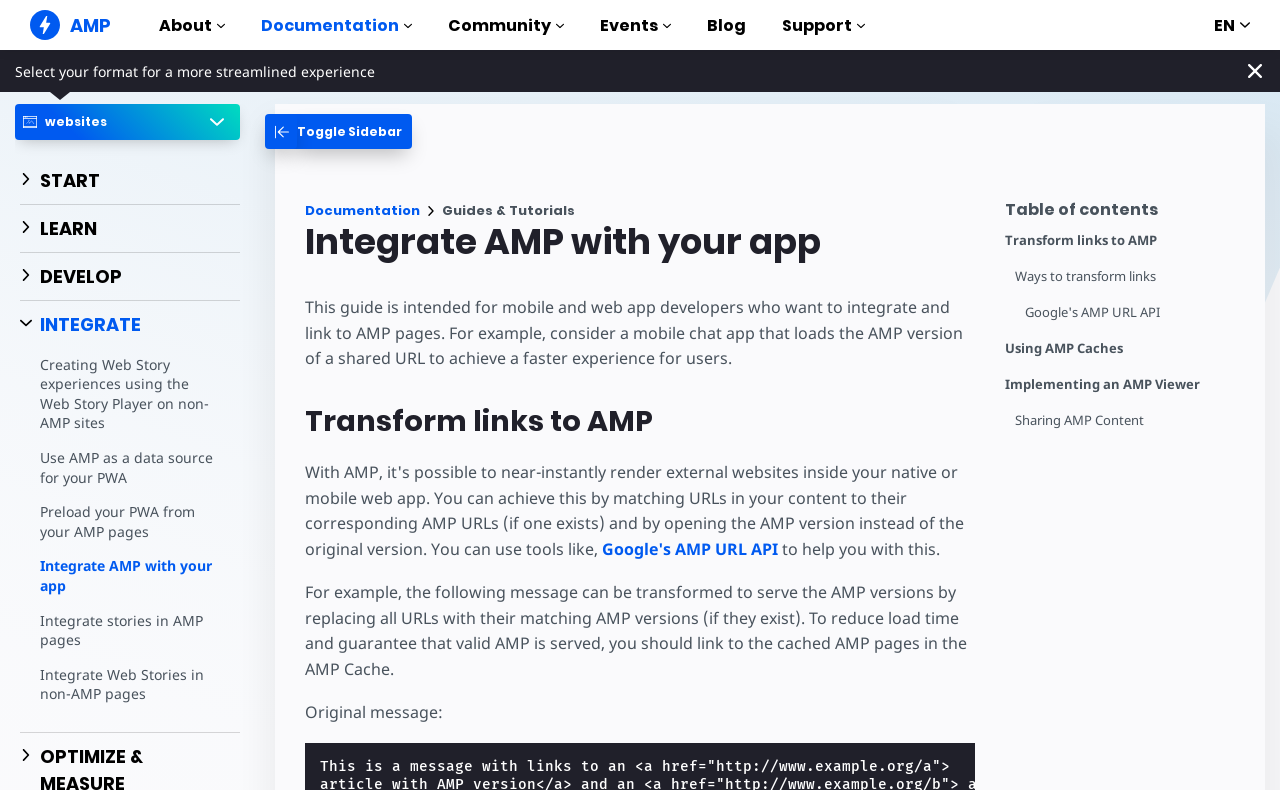How many links are listed under the 'Guides & Tutorials' section?
Examine the image closely and answer the question with as much detail as possible.

Upon examining the 'Guides & Tutorials' section, I count seven links: Get Started, Components, Examples, Courses, Templates, Tools, and an unnamed link.